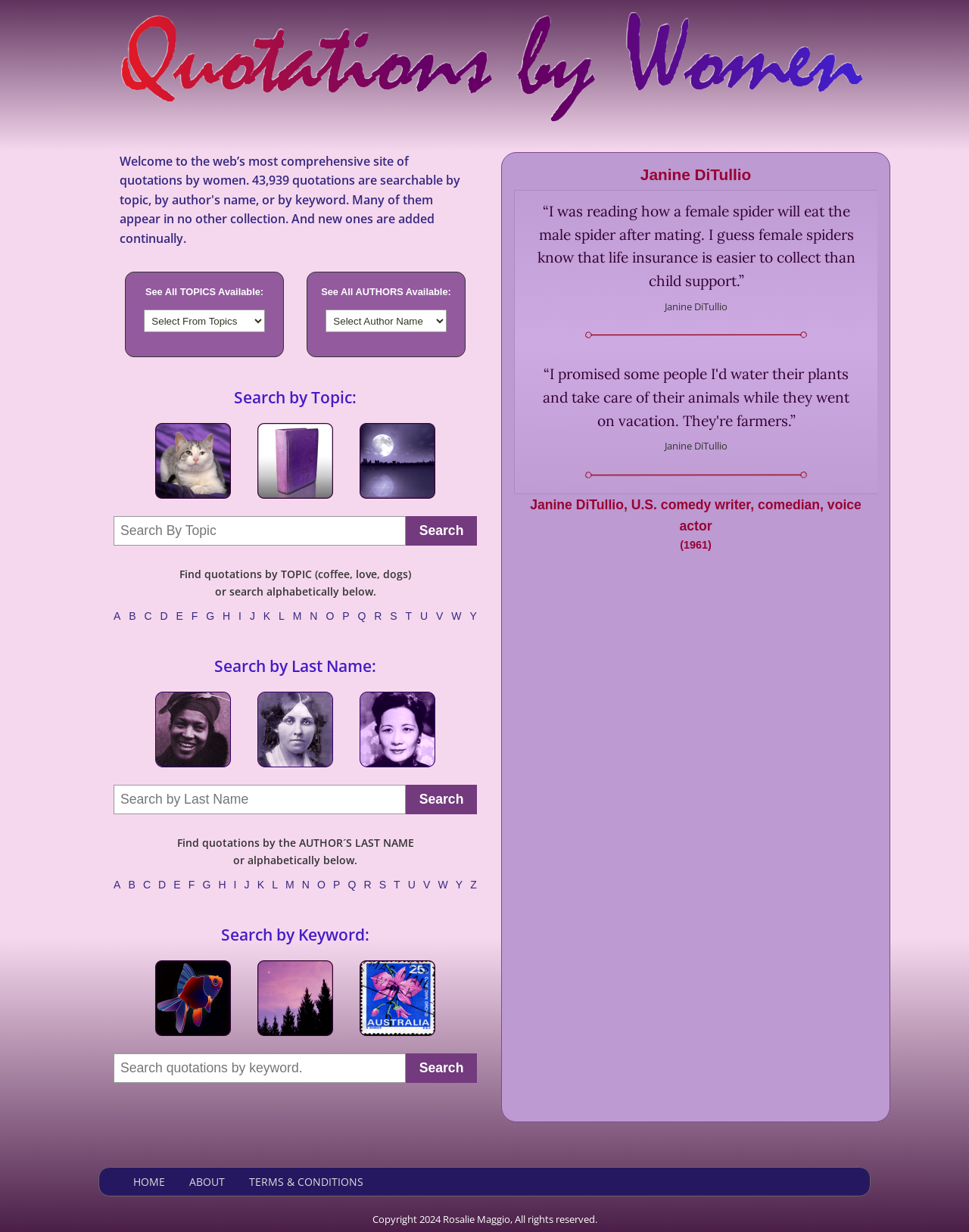Locate the bounding box coordinates of the area where you should click to accomplish the instruction: "Find quotations by the author's last name".

[0.117, 0.677, 0.492, 0.705]